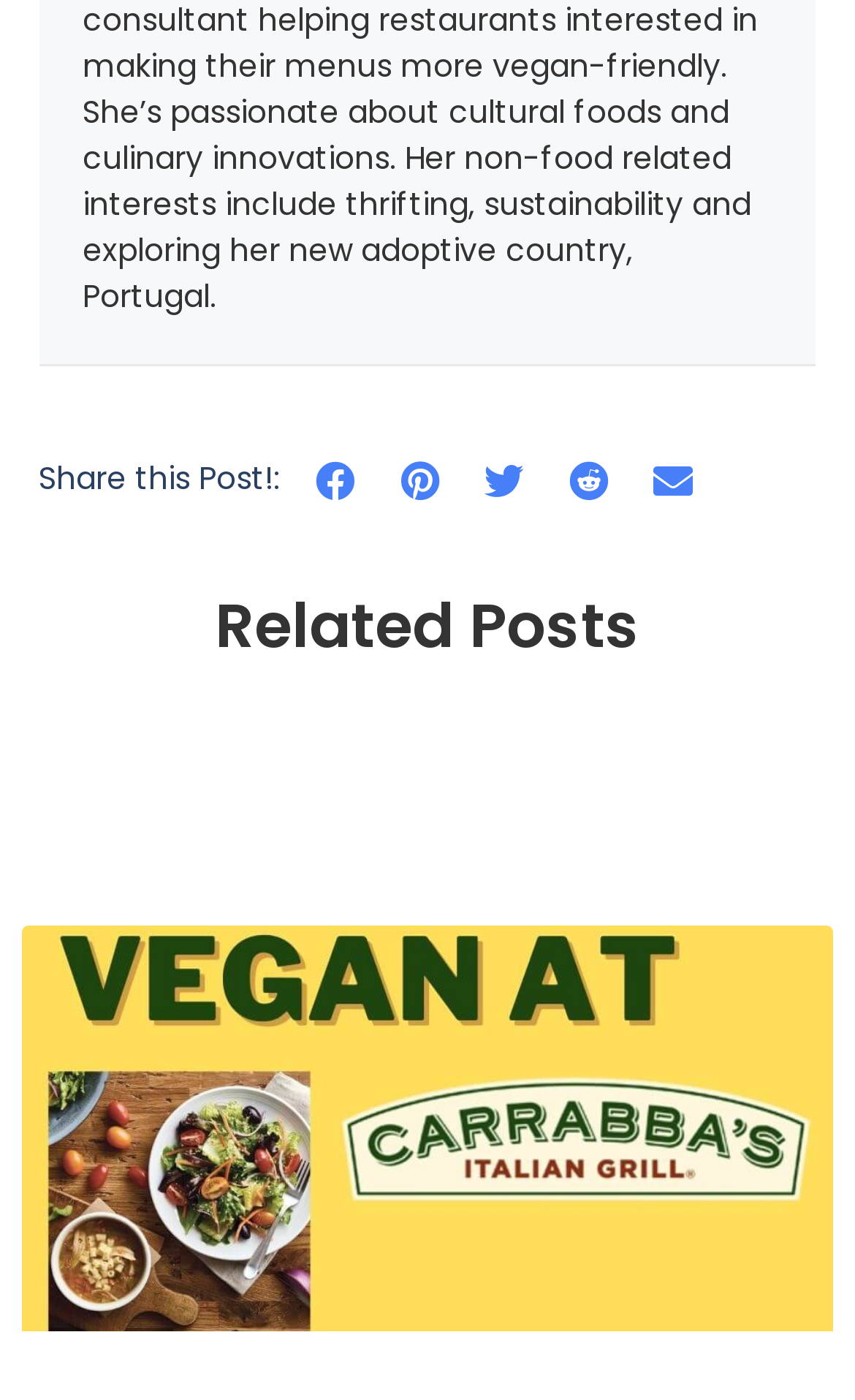How many social media platforms can you share this post on?
Look at the image and provide a detailed response to the question.

I counted the number of social media buttons available, which are 'Share on facebook', 'Share on pinterest', 'Share on twitter', 'Share on reddit', and 'Share on email'. Therefore, there are 5 social media platforms that you can share this post on.